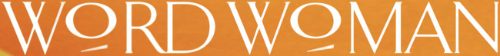Answer the following query concisely with a single word or phrase:
Who is the renowned poet associated with this image?

Rosemerry Wahtola Trommer